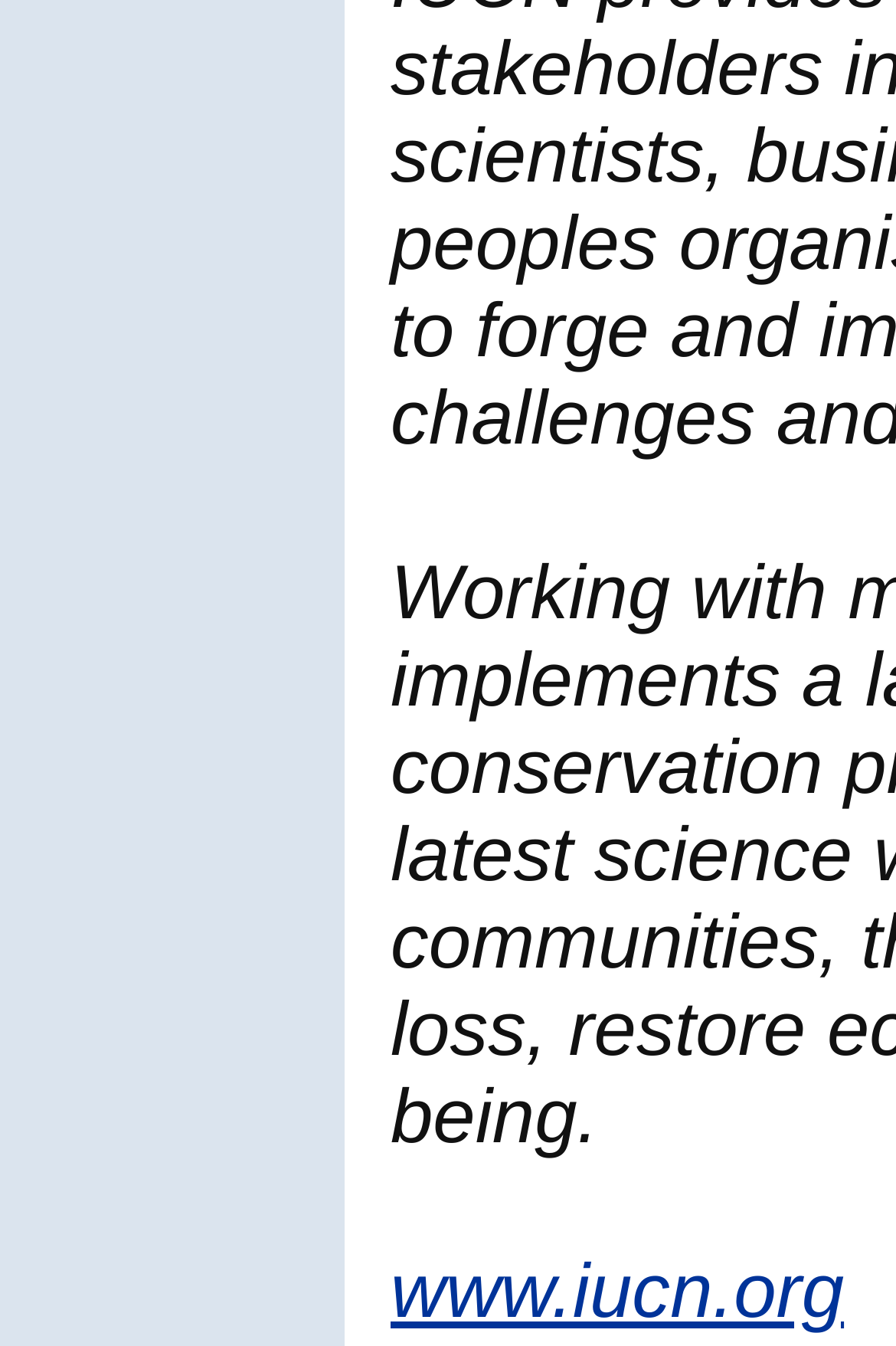Using the description: "www.iucn.org", identify the bounding box of the corresponding UI element in the screenshot.

[0.436, 0.908, 0.942, 0.971]